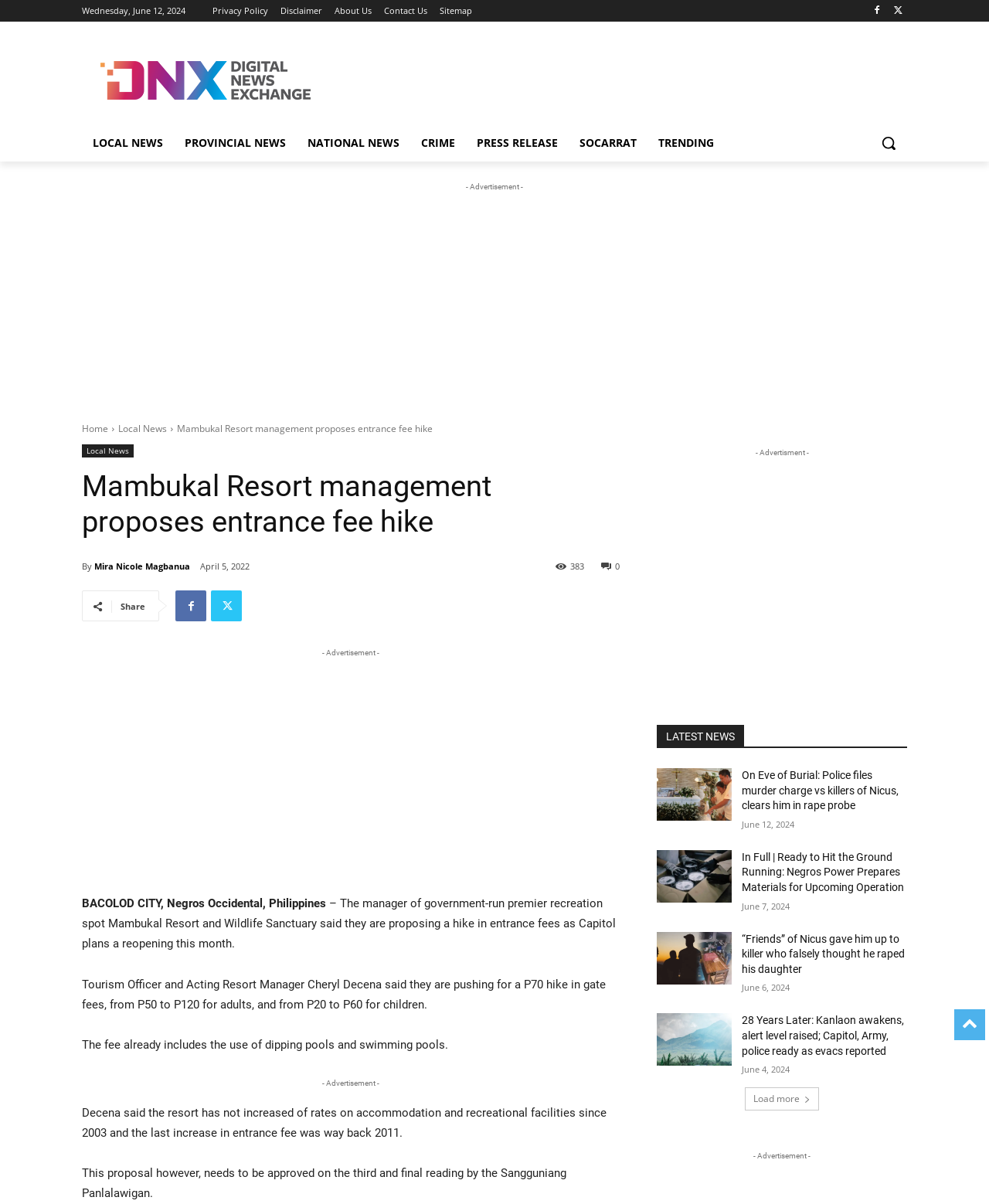What is the proposed hike in entrance fees?
Answer with a single word or phrase, using the screenshot for reference.

P70